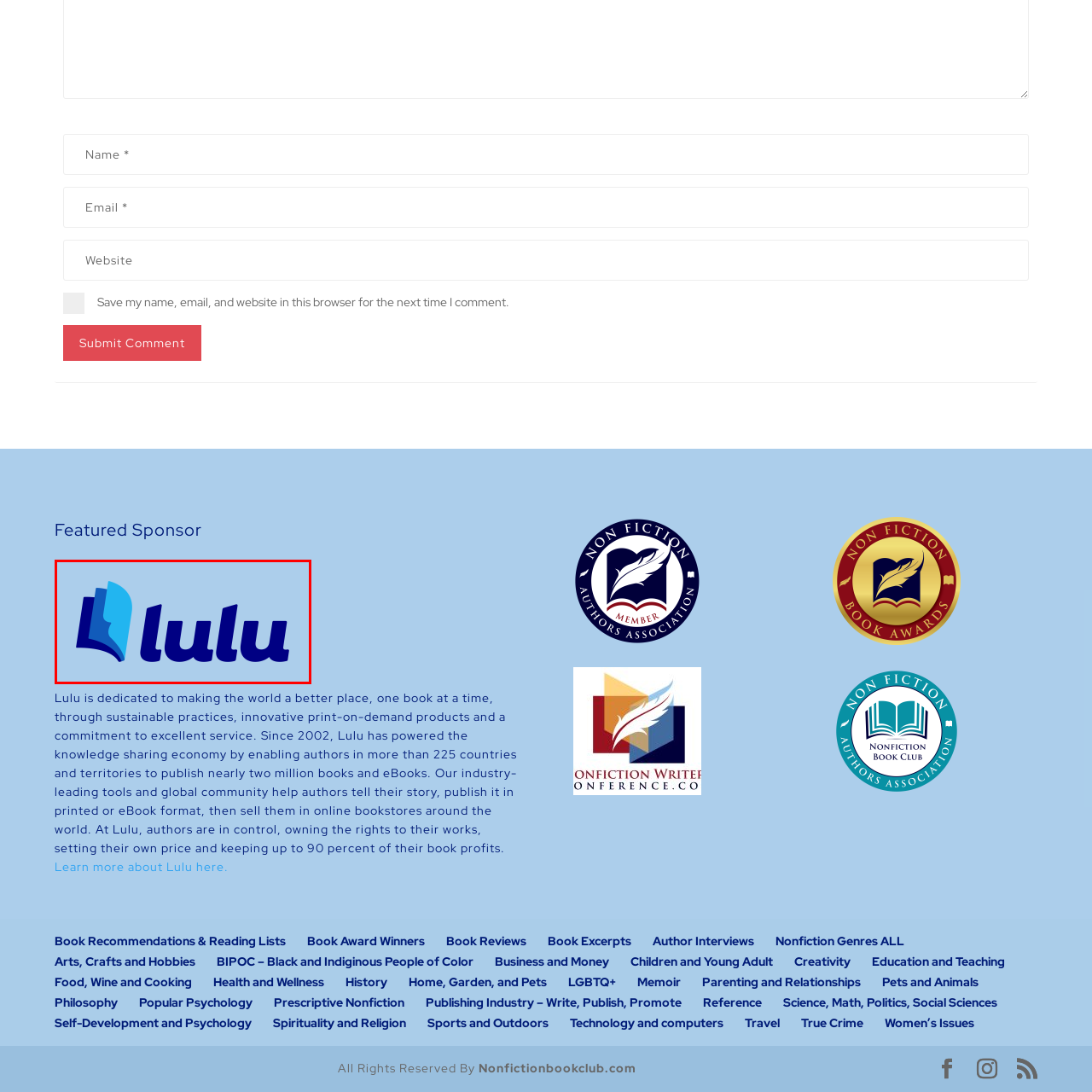Offer a detailed account of the image that is framed by the red bounding box.

The image features the logo of Lulu, a prominent self-publishing platform dedicated to empowering authors and promoting a sustainable publishing model. The logo presents a dynamic and modern design, showcasing a stylized representation of an open book in shades of blue, symbolizing creativity, knowledge, and the publishing process. The text "Lulu" is incorporated in a bold manner, reflecting the brand's commitment to providing innovative print-on-demand solutions and exceptional service to writers worldwide. This platform has been instrumental in the knowledge-sharing economy since its inception, enabling authors across more than 225 countries to publish and sell nearly two million books and eBooks.